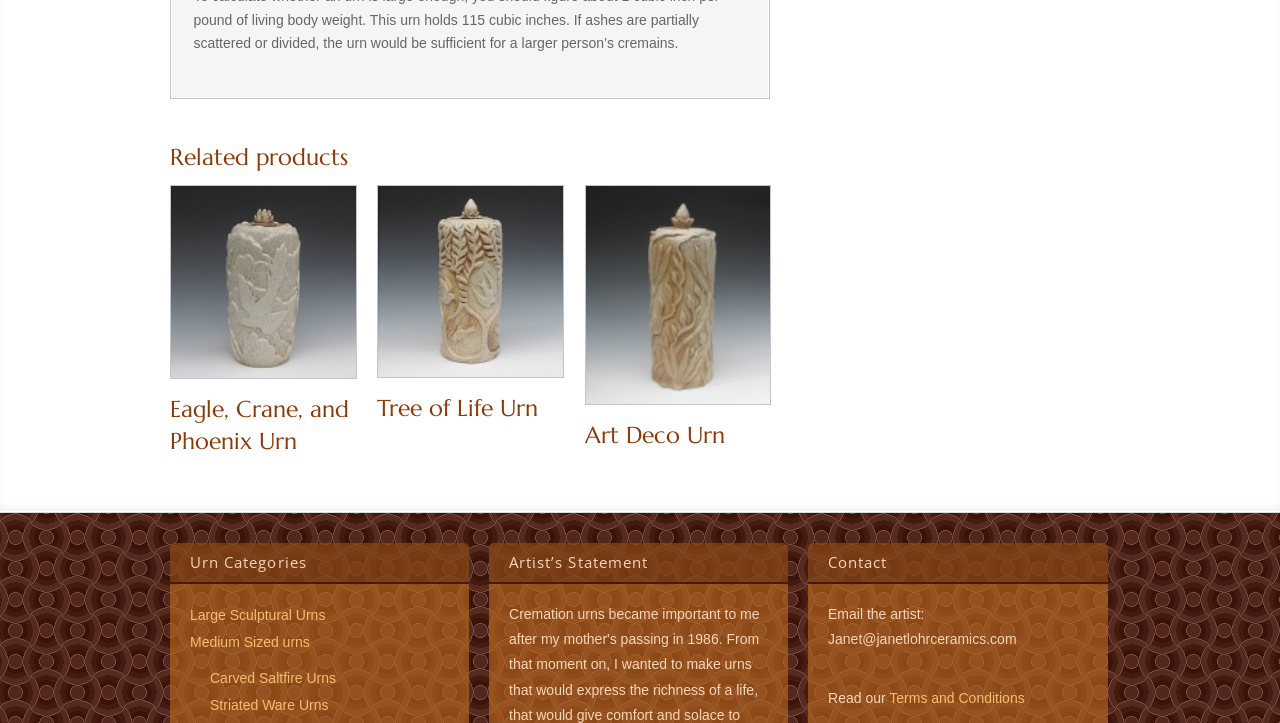Determine the bounding box of the UI component based on this description: "Tree of Life Urn $1,290.00". The bounding box coordinates should be four float values between 0 and 1, i.e., [left, top, right, bottom].

[0.295, 0.256, 0.439, 0.586]